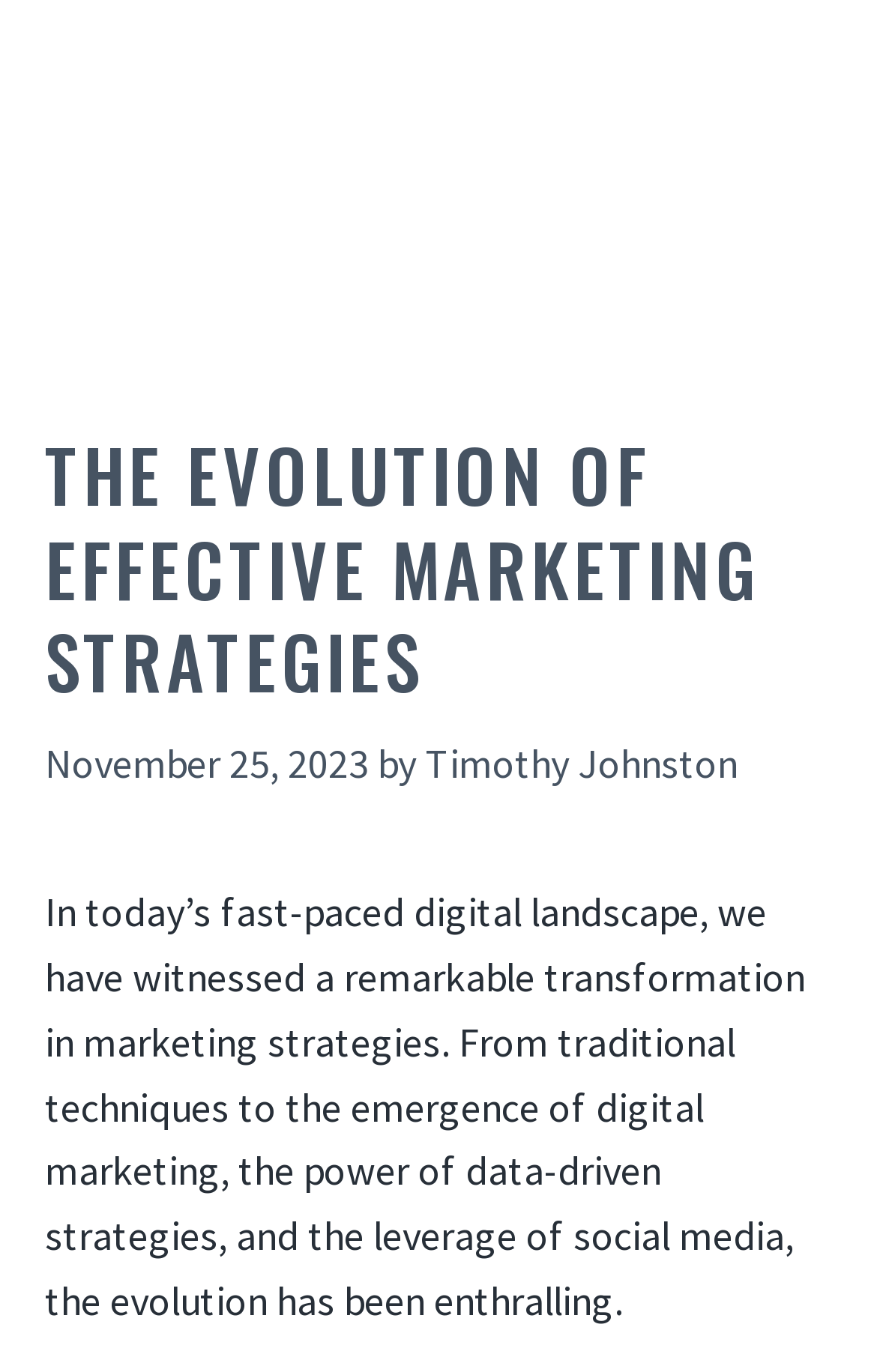When was the article published?
Refer to the image and give a detailed answer to the query.

The publication date of the article is mentioned in the time element, which is 'November 25, 2023', indicating that the article was published on this date.